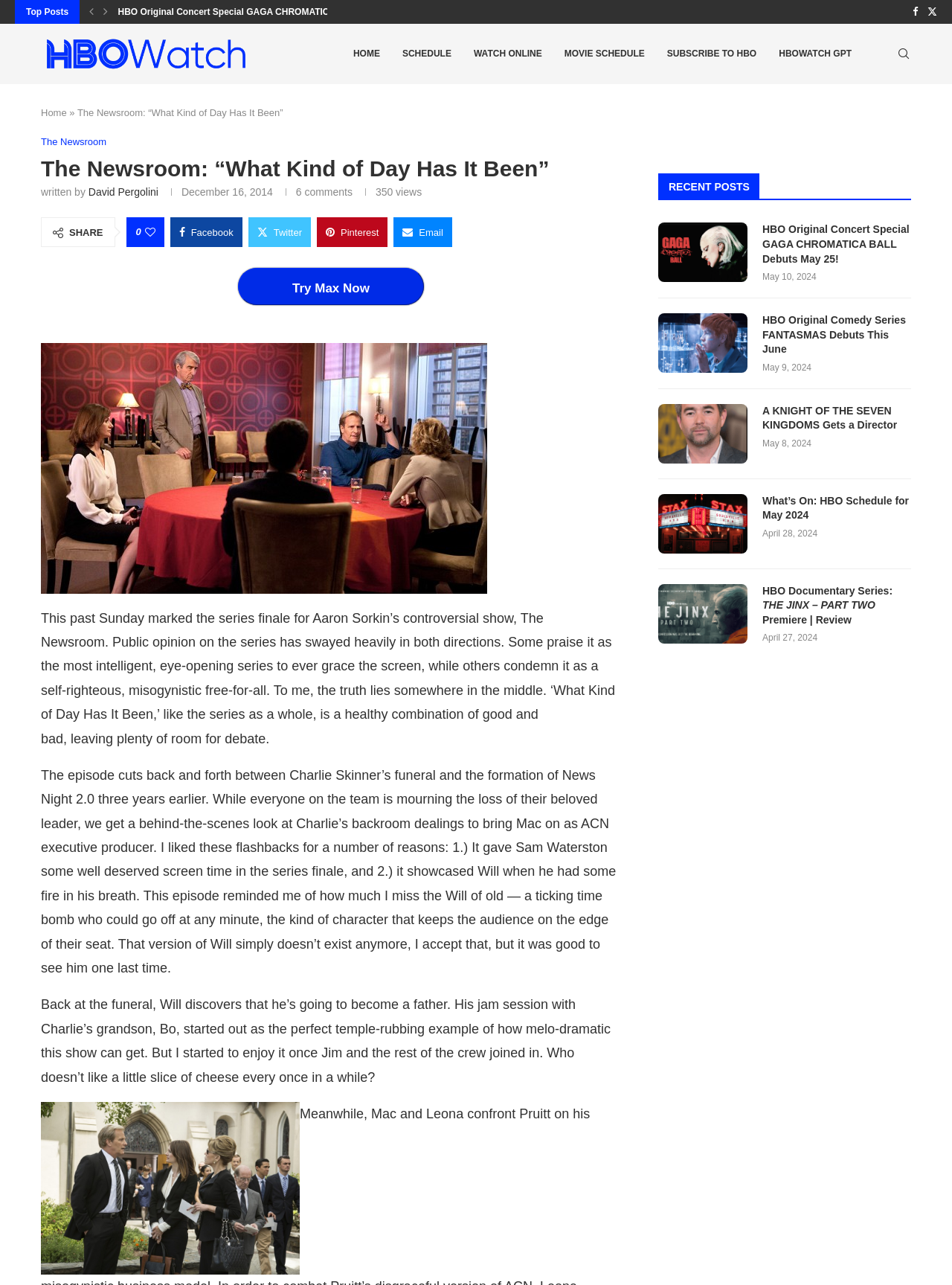Please specify the bounding box coordinates of the clickable region necessary for completing the following instruction: "Share this post on Facebook". The coordinates must consist of four float numbers between 0 and 1, i.e., [left, top, right, bottom].

[0.179, 0.169, 0.254, 0.192]